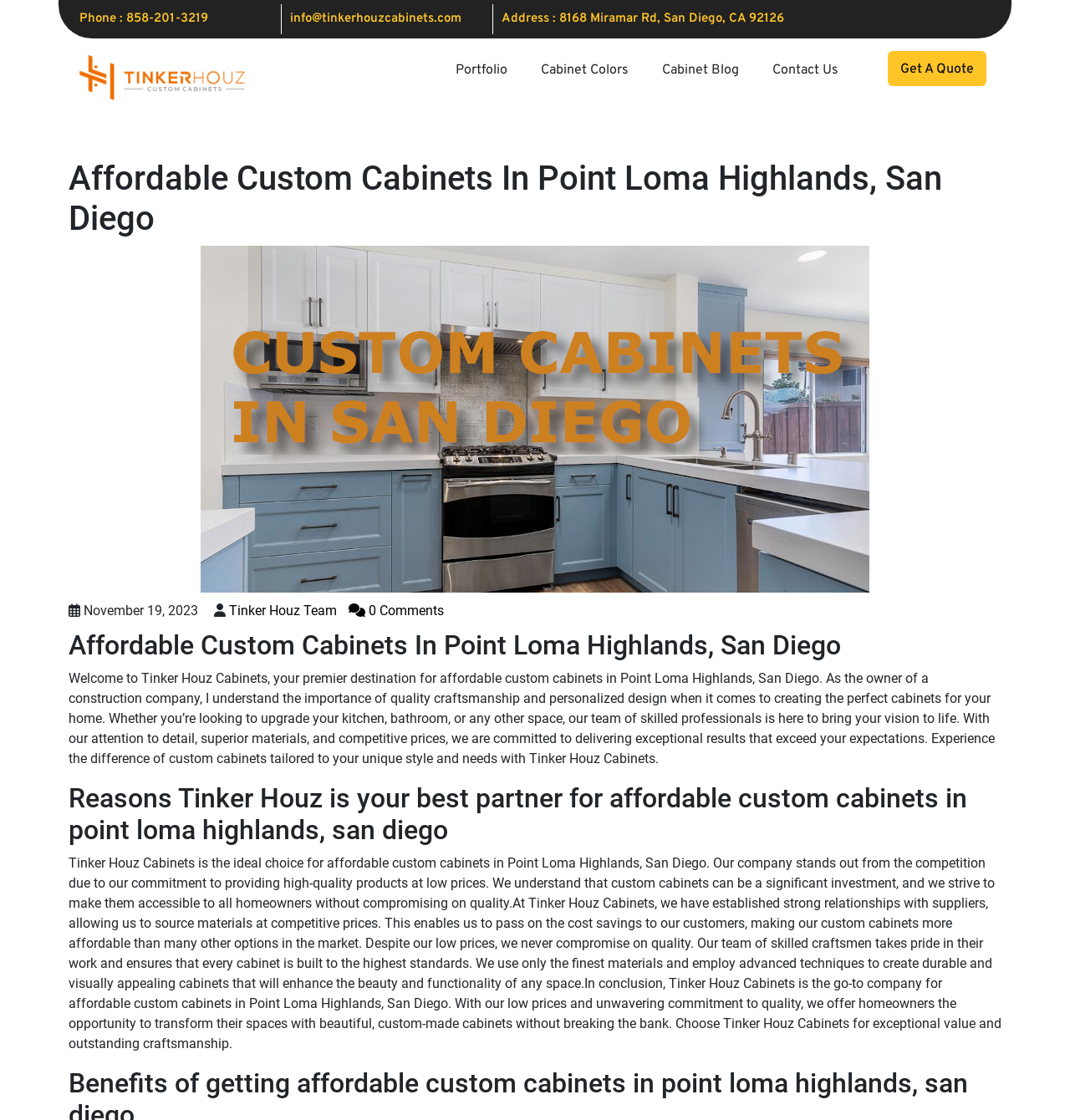Please pinpoint the bounding box coordinates for the region I should click to adhere to this instruction: "Call the company".

[0.074, 0.004, 0.195, 0.031]